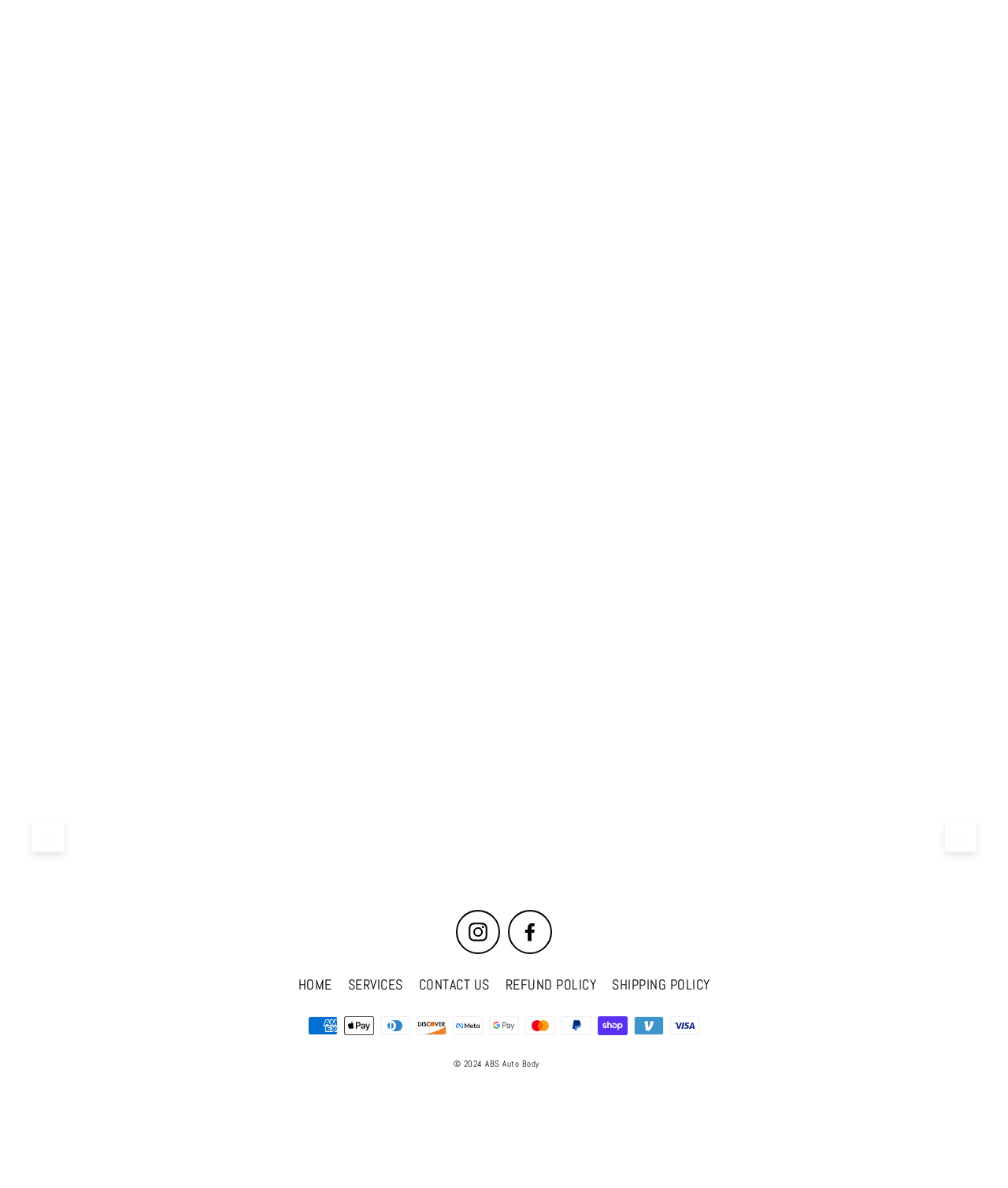Please specify the coordinates of the bounding box for the element that should be clicked to carry out this instruction: "Click the previous page button". The coordinates must be four float numbers between 0 and 1, formatted as [left, top, right, bottom].

[0.031, 0.689, 0.063, 0.717]